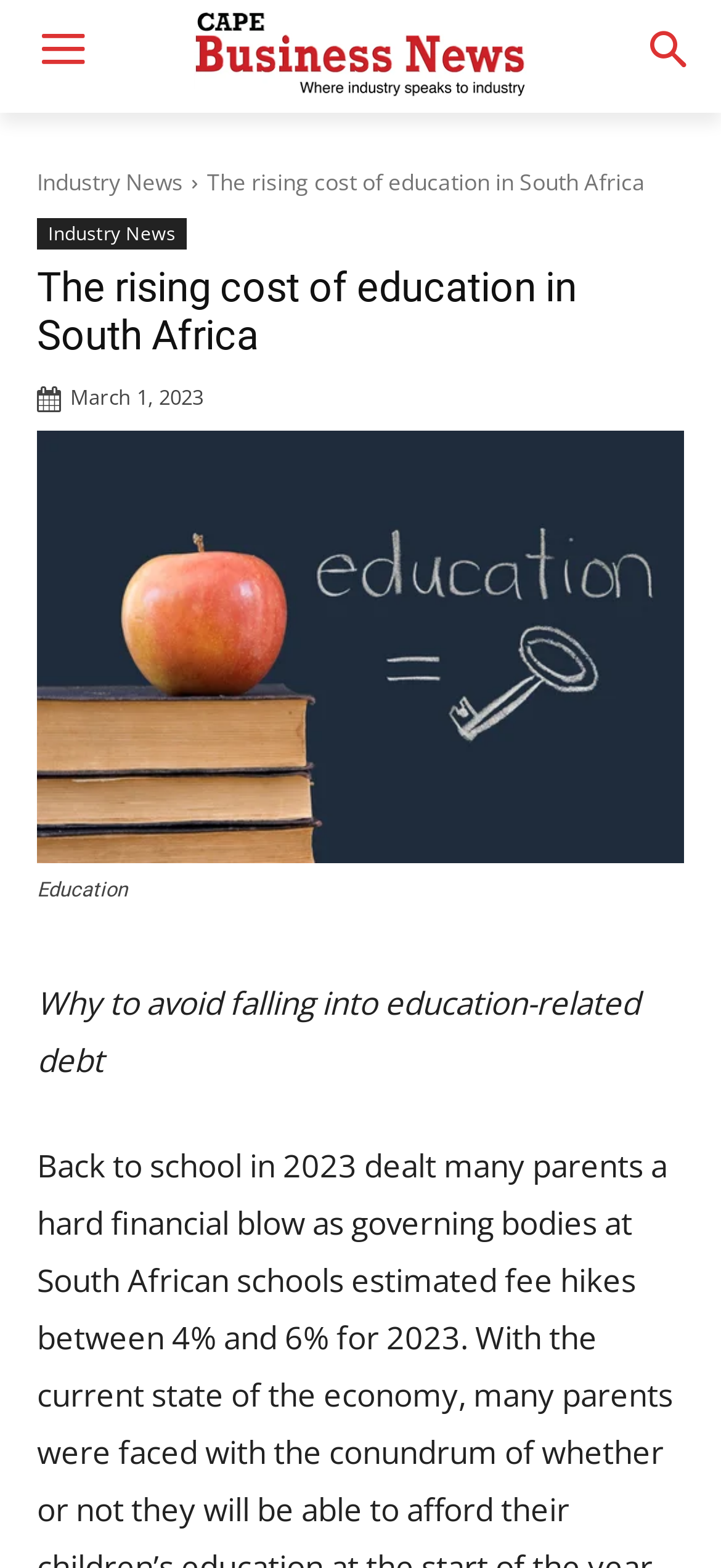Summarize the webpage in an elaborate manner.

The webpage appears to be an article from Cape Business News, with a logo at the top center of the page. Below the logo, there are two links to "Industry News" on the left and right sides, respectively. The main title of the article, "The rising cost of education in South Africa", is displayed prominently in the center of the page, with a smaller heading below it.

To the right of the title, there is a timestamp indicating that the article was published on March 1, 2023. Below the title and timestamp, there is a large figure that takes up most of the width of the page, with an image and a caption that reads "Education".

The main content of the article begins below the figure, with a paragraph that discusses the importance of avoiding education-related debt. The text is divided into several sections, with clear headings and concise language. There are no other images on the page besides the logo and the figure. Overall, the layout is easy to follow, with a clear hierarchy of information and a focus on the main topic of the article.